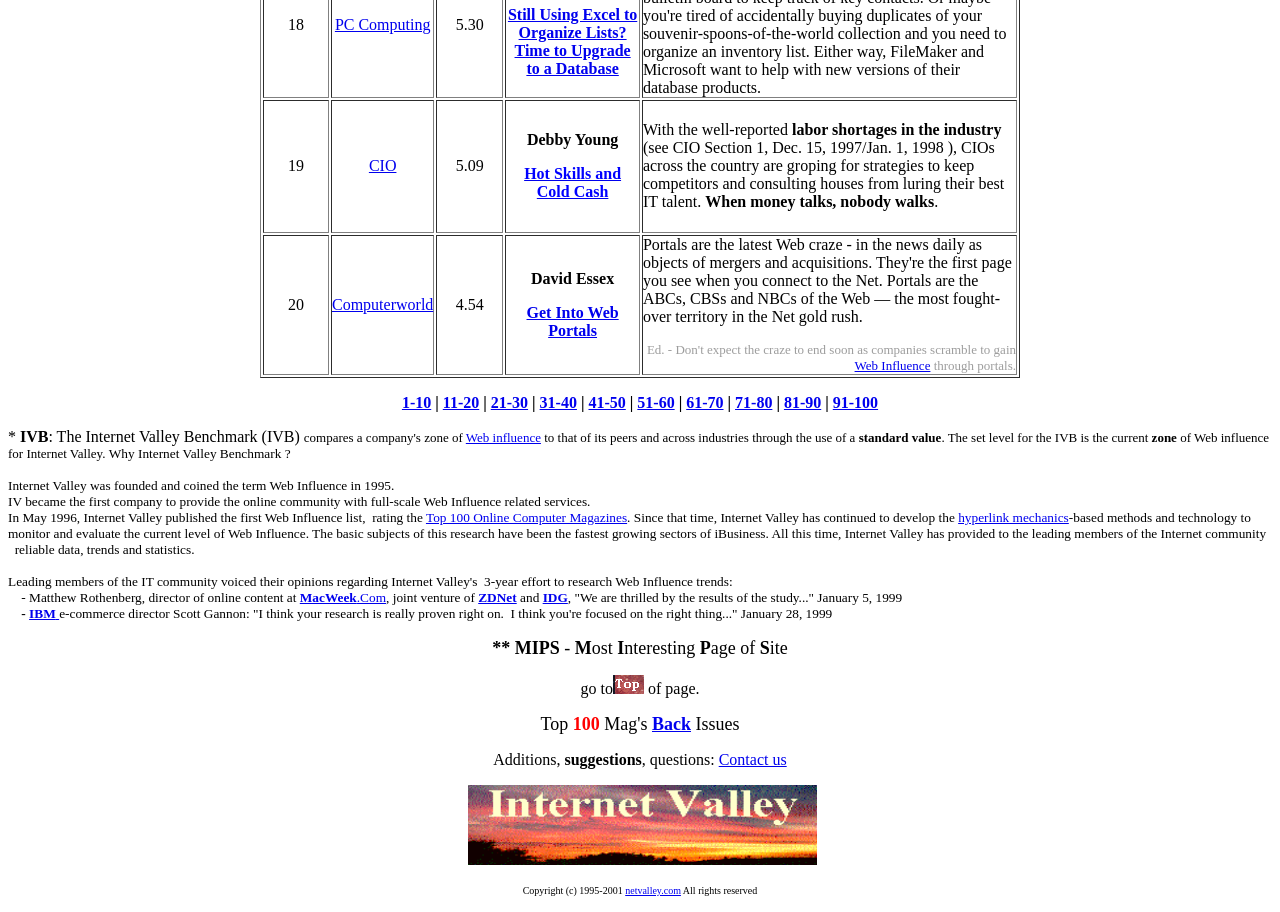Please locate the bounding box coordinates of the region I need to click to follow this instruction: "Click on 'Get Into Web Portals'".

[0.411, 0.333, 0.483, 0.371]